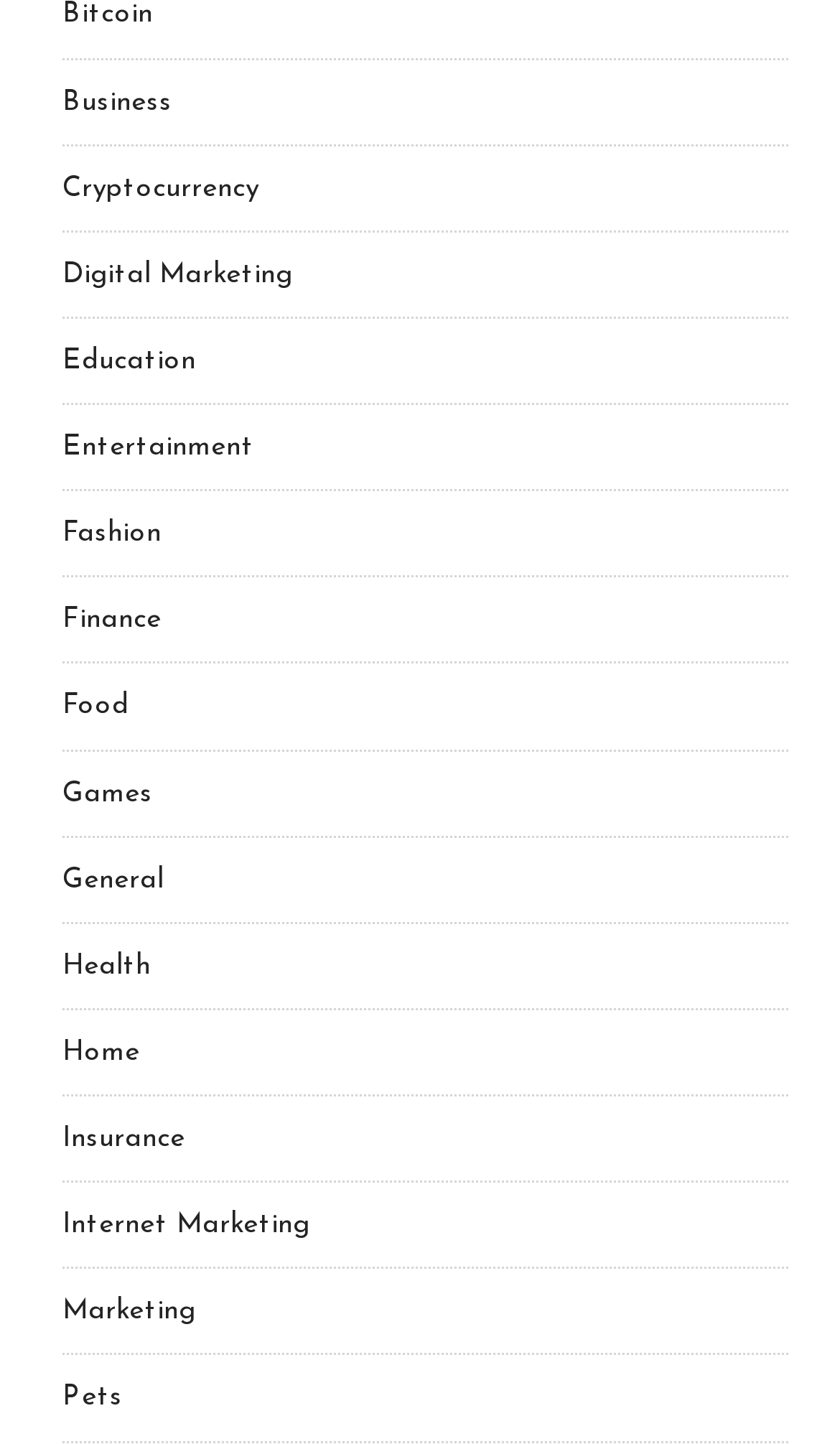Answer the question briefly using a single word or phrase: 
What are the categories listed on the webpage?

Various categories